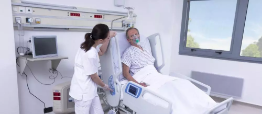Provide a brief response to the question below using one word or phrase:
What is the nurse doing?

Assisting the patient